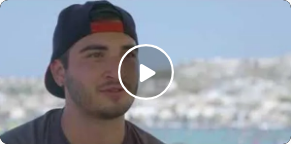Paint a vivid picture with your words by describing the image in detail.

The image showcases a young man wearing a black baseball cap, featuring a red accent, against a picturesque backdrop. He appears to be engaged in conversation, possibly sharing insights about his experiences or interests. The scene is framed by a stunning coastal view, with blurred buildings in the background, suggesting a relaxed, sunny setting. This image is identified as a thumbnail associated with the topic of volunteering abroad for free, inviting viewers to explore opportunities that align with travel and personal growth.